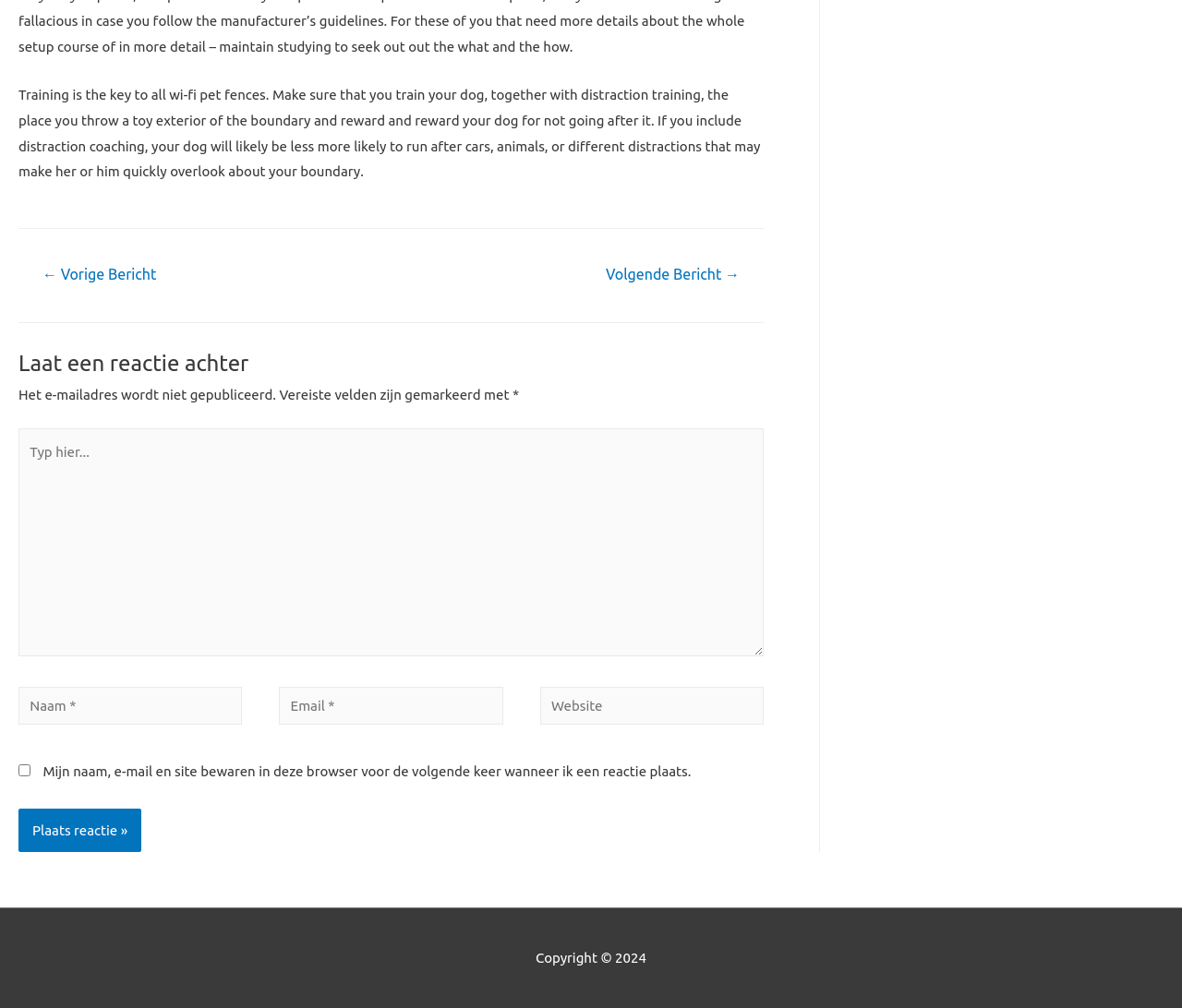Please provide a comprehensive response to the question below by analyzing the image: 
What is the copyright year of the webpage?

The copyright year of the webpage is mentioned at the bottom of the page, in the StaticText element with the bounding box coordinates [0.453, 0.943, 0.547, 0.958], as 'Copyright © 2024'.